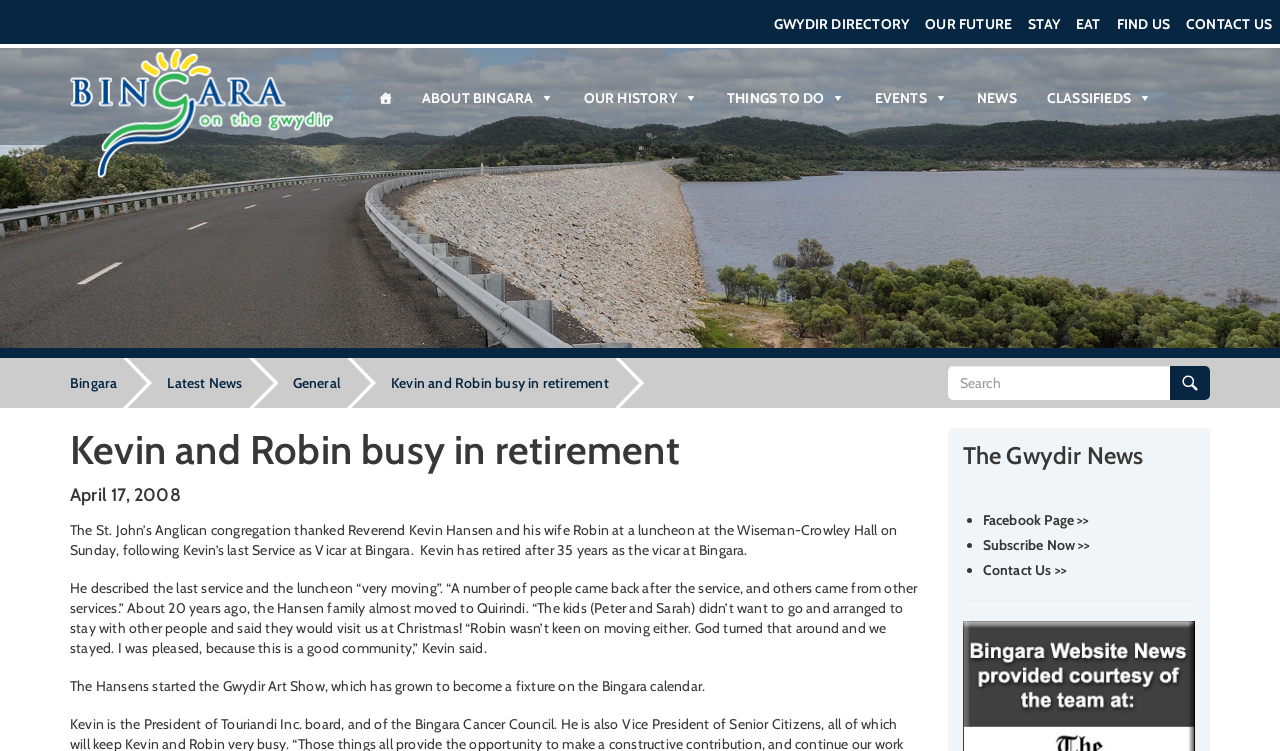Find the bounding box coordinates of the element to click in order to complete the given instruction: "Go to the 'NEWS' section."

[0.752, 0.104, 0.806, 0.157]